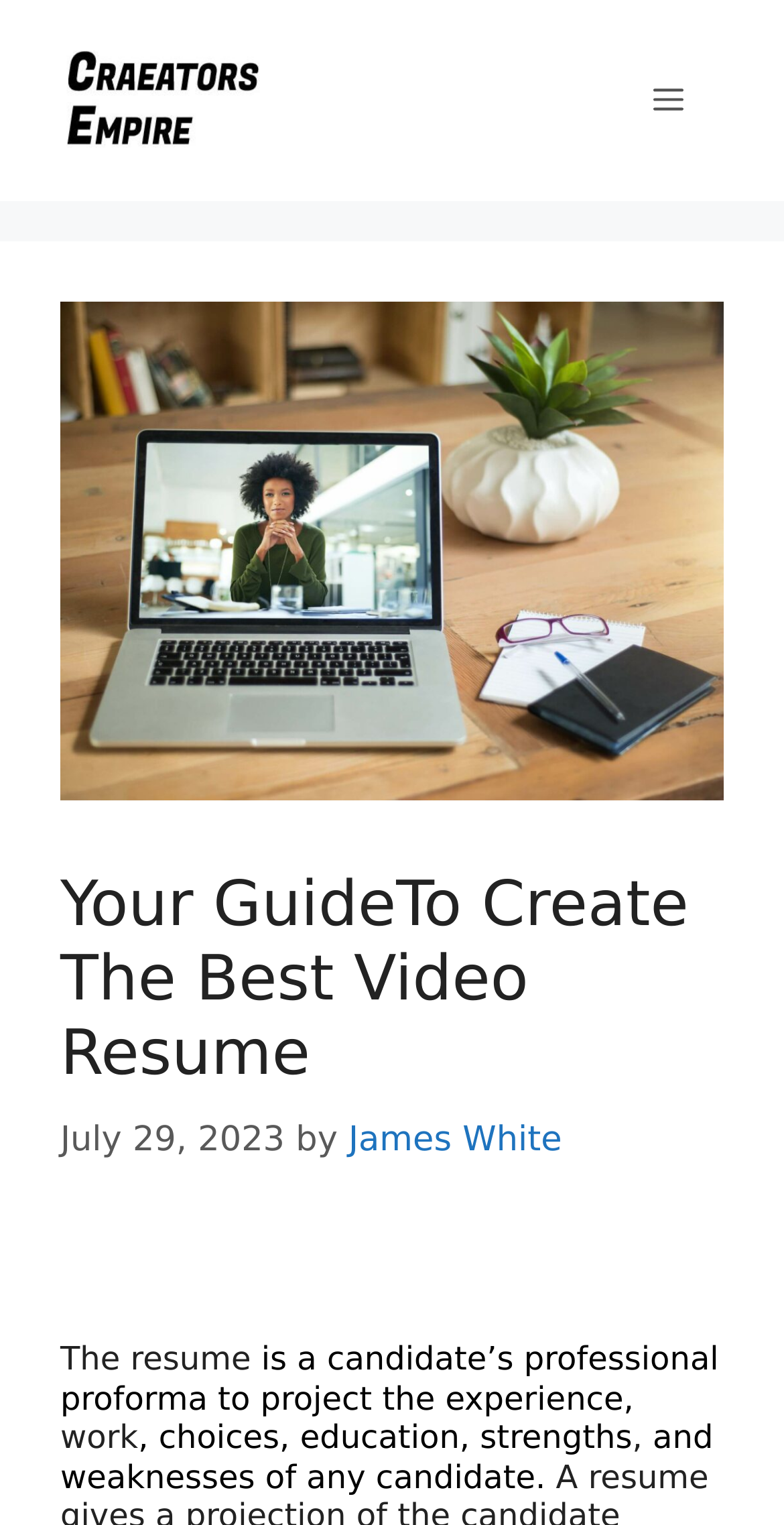Answer the question below with a single word or a brief phrase: 
What is the date of the article?

July 29, 2023